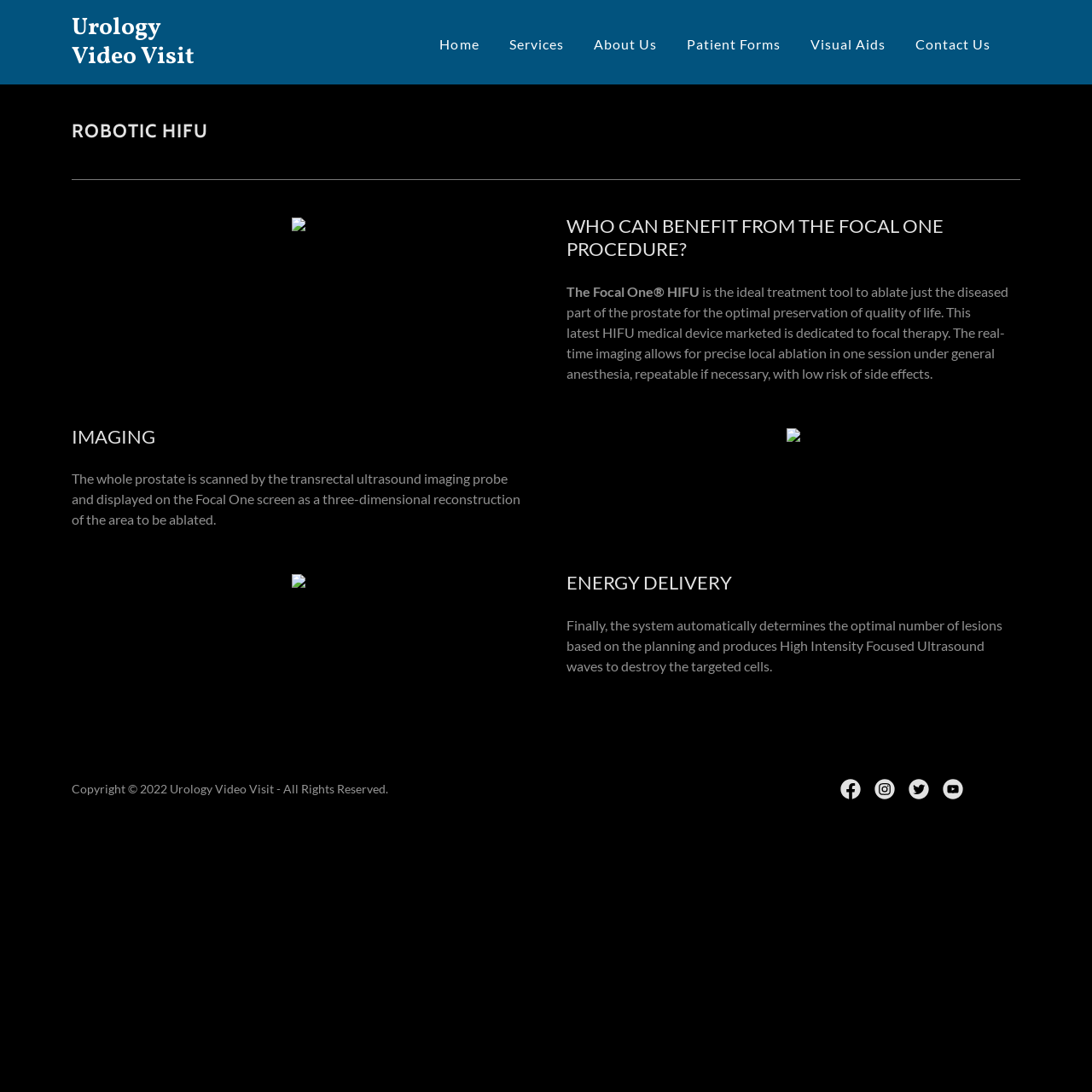What is the purpose of the Focal One procedure?
Using the screenshot, give a one-word or short phrase answer.

Ablate diseased part of prostate